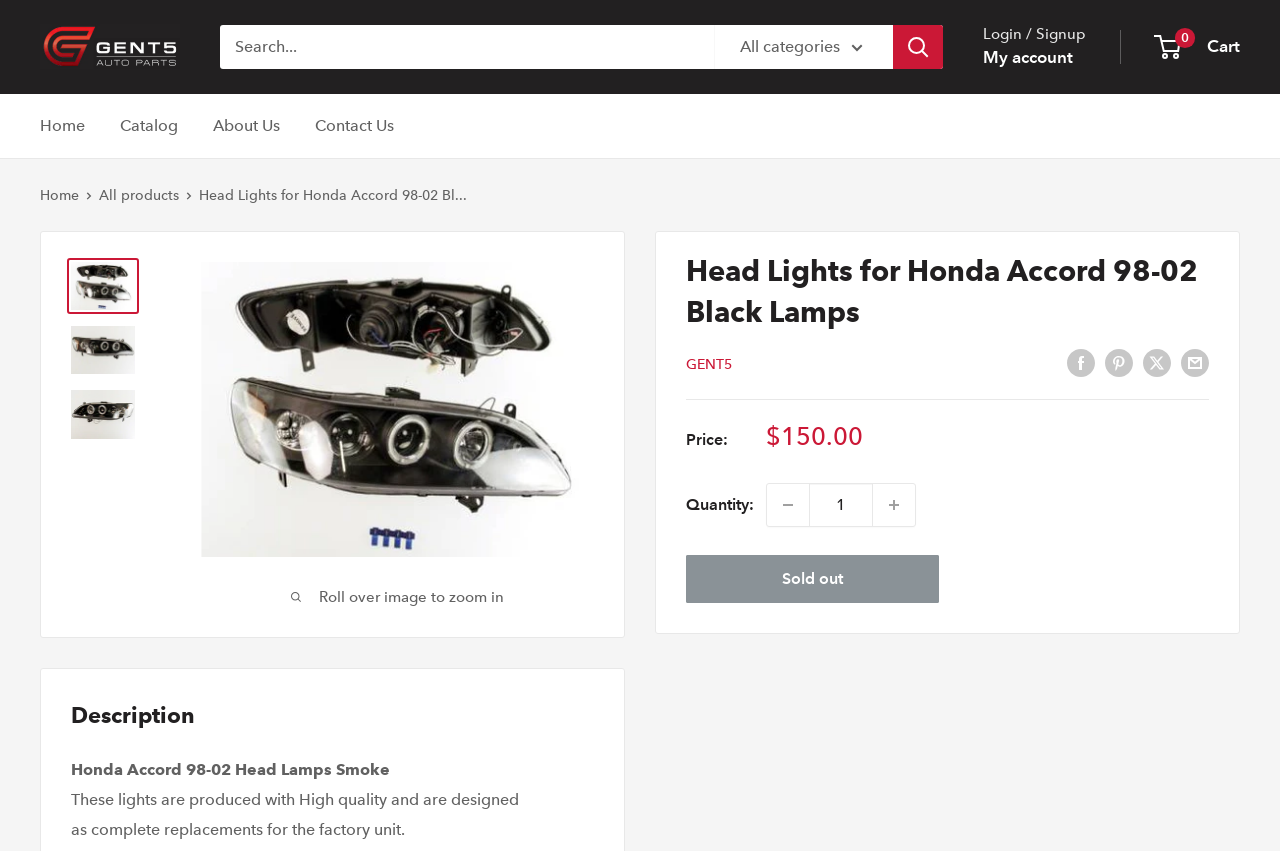Please identify the coordinates of the bounding box that should be clicked to fulfill this instruction: "Zoom in the product image".

[0.249, 0.691, 0.394, 0.712]